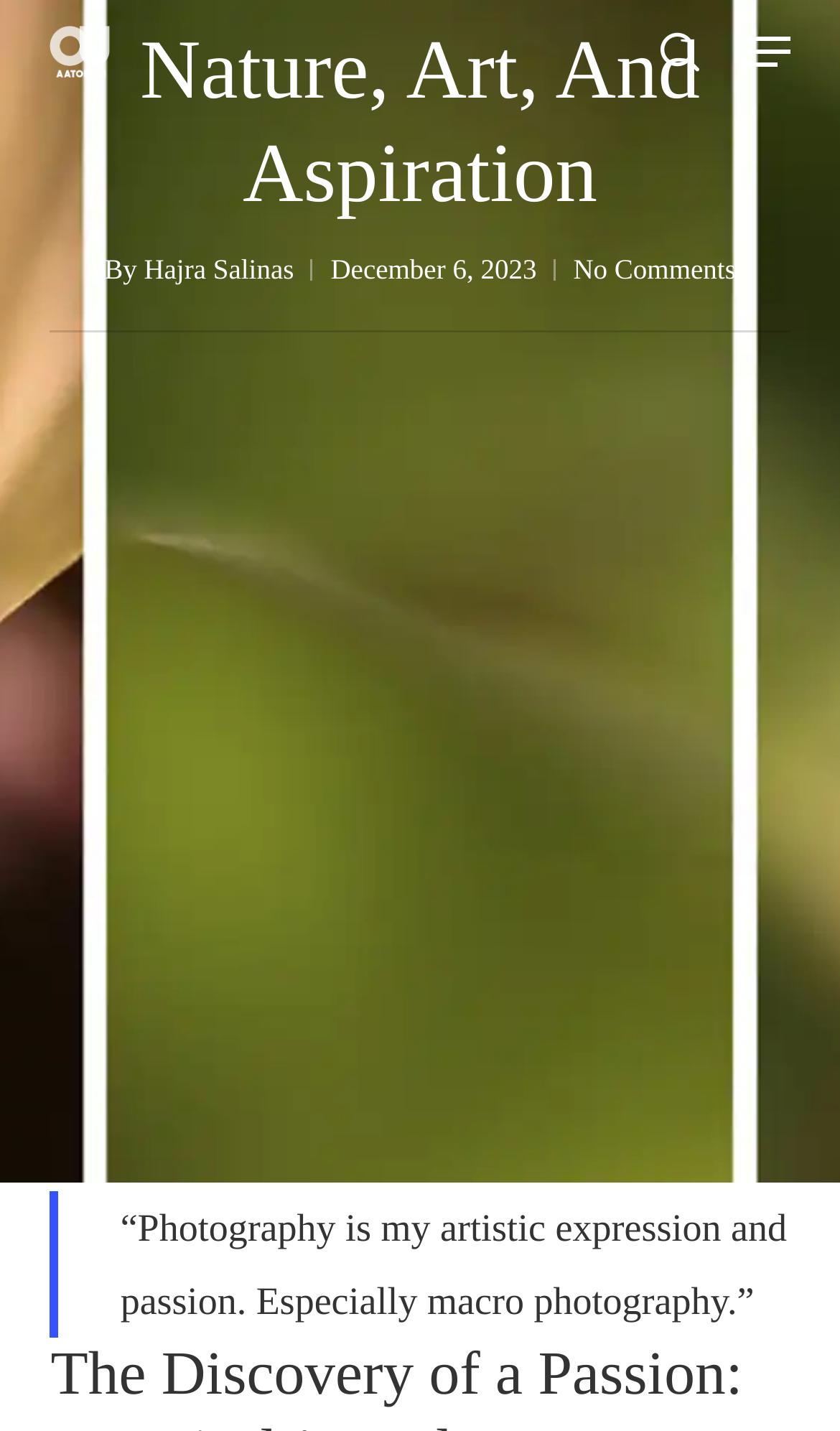Respond with a single word or phrase to the following question: What is the topic of the quote?

Photography